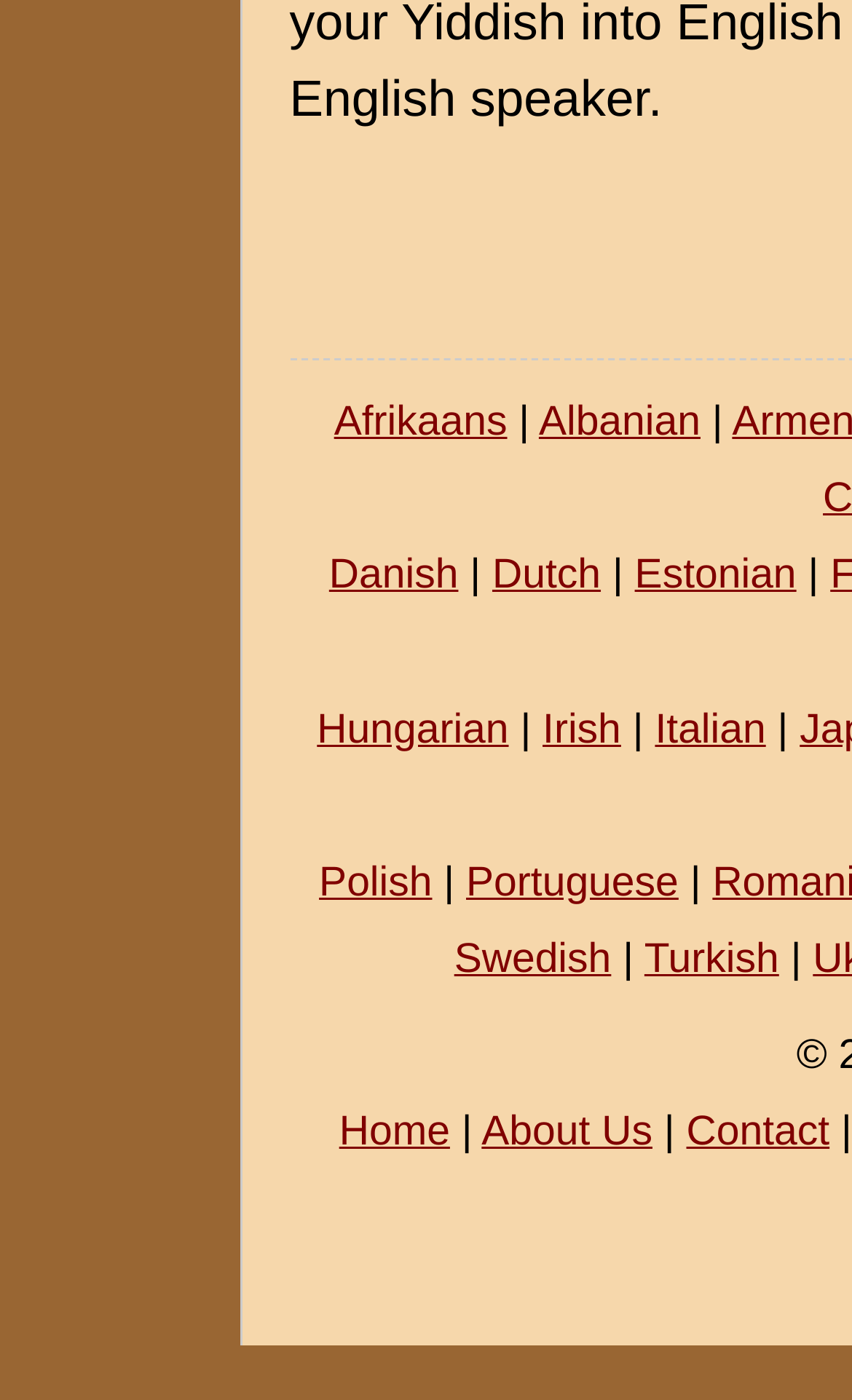Please answer the following question using a single word or phrase: What language options are available?

Multiple languages